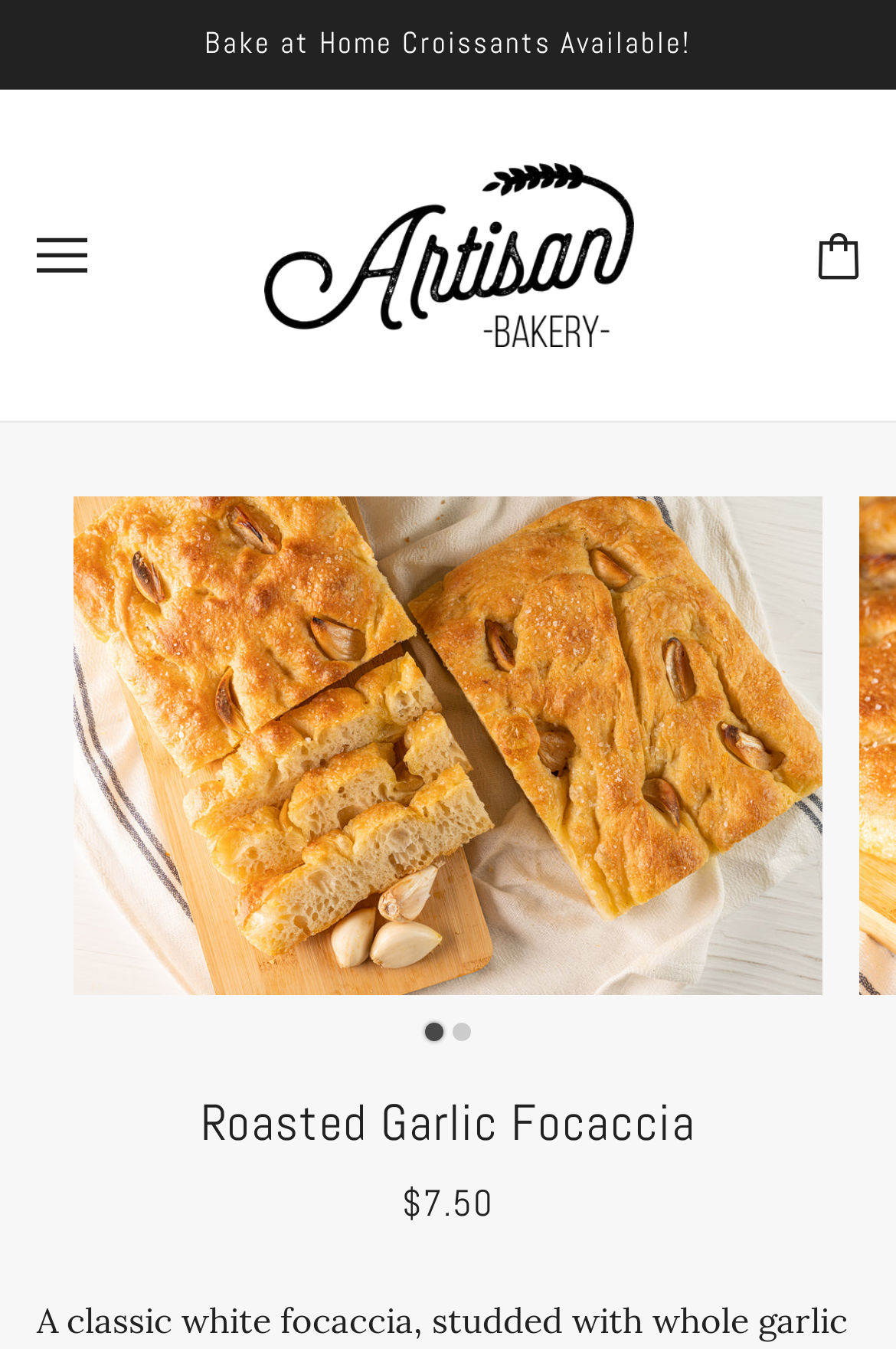What is the main image on the page?
Provide an in-depth answer to the question, covering all aspects.

I found the main image on the page by looking at the image element with the description 'Roasted Garlic Focaccia' located at the bounding box coordinates [0.082, 0.367, 0.918, 0.738].